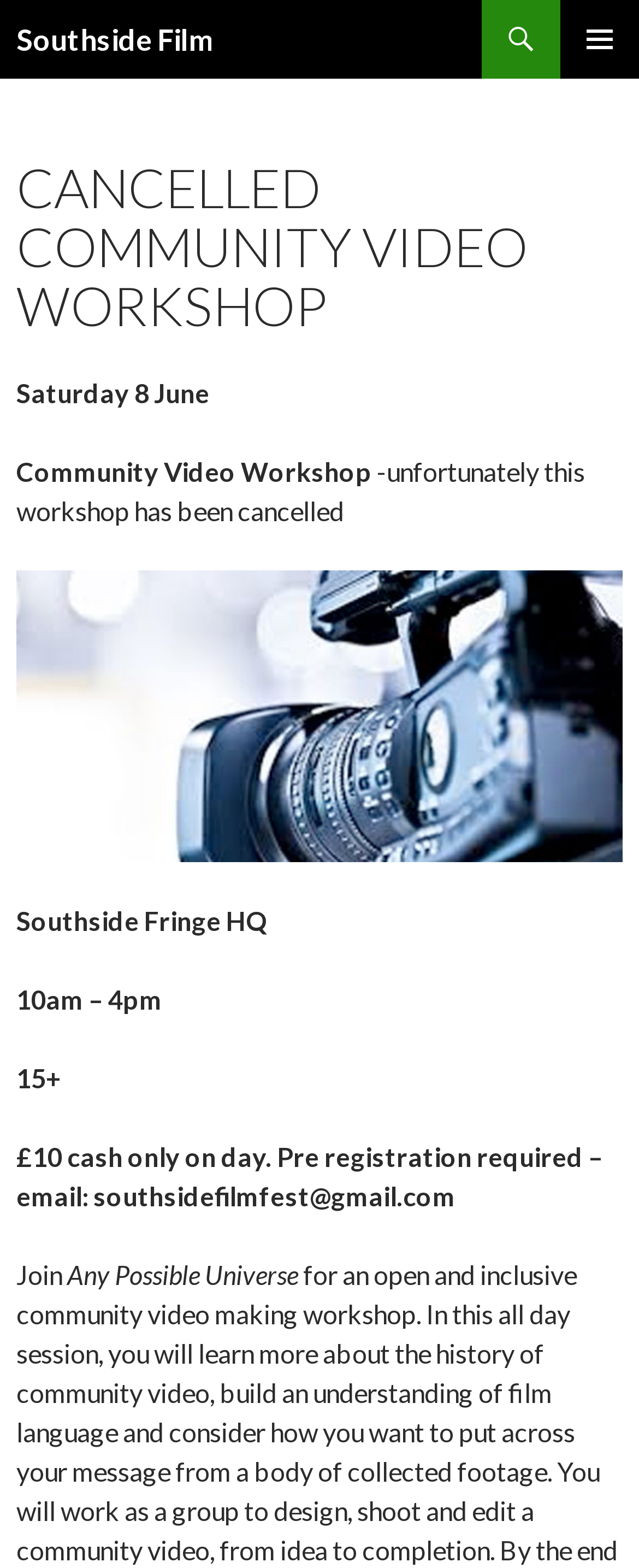Provide a thorough description of the webpage's content and layout.

The webpage appears to be an event page for a cancelled community video workshop organized by Southside Film. At the top, there is a heading that reads "Southside Film" which is also a link. To the right of this heading, there is a button labeled "PRIMARY MENU". Below these elements, there is a link that says "SKIP TO CONTENT".

The main content of the page is divided into sections. The first section has a heading that reads "CANCELLED COMMUNITY VIDEO WORKSHOP" in a larger font size. Below this heading, there are several lines of text that provide details about the event, including the date, time, location, and age restriction. The text also mentions that the workshop has been cancelled.

To the right of the text, there is an image or a figure, but its content is not specified. Below the image, there are more lines of text that provide additional information about the event, including the price and registration requirements. There is also an email address provided for registration.

At the bottom of the page, there is a section that appears to be a call-to-action, with a button labeled "Join" and some text that reads "Any Possible Universe".